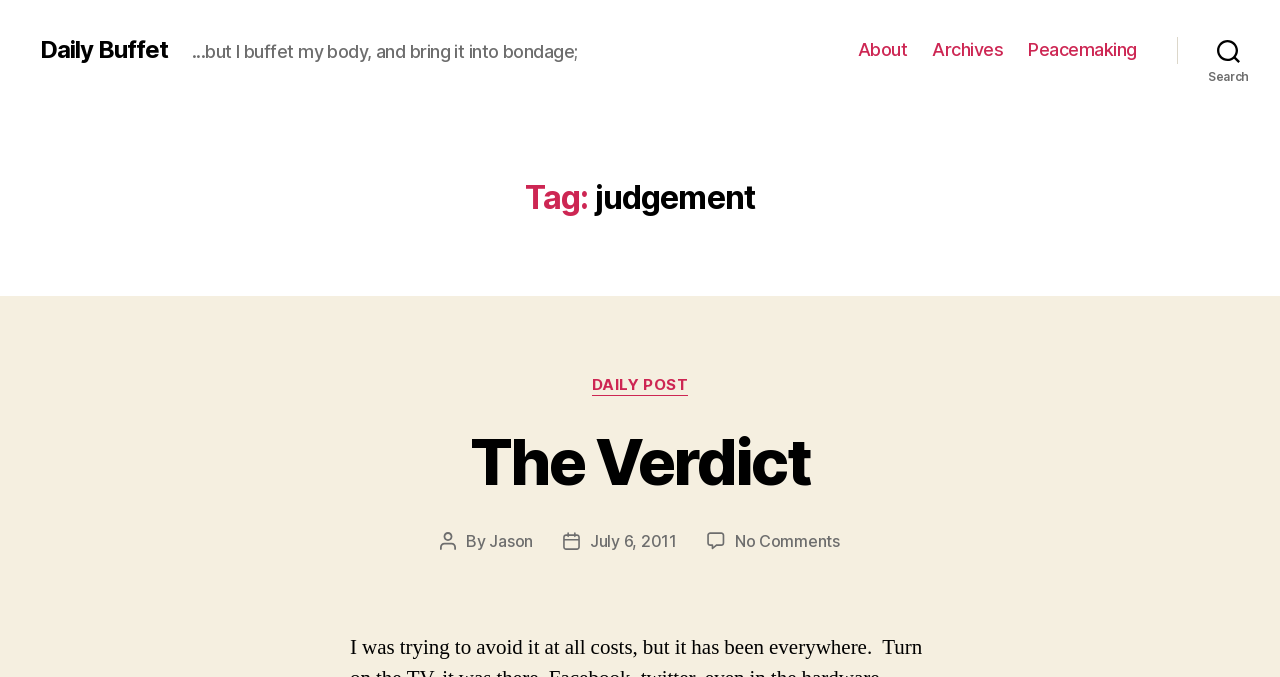Find the bounding box coordinates for the area you need to click to carry out the instruction: "go to daily buffet". The coordinates should be four float numbers between 0 and 1, indicated as [left, top, right, bottom].

[0.031, 0.056, 0.131, 0.092]